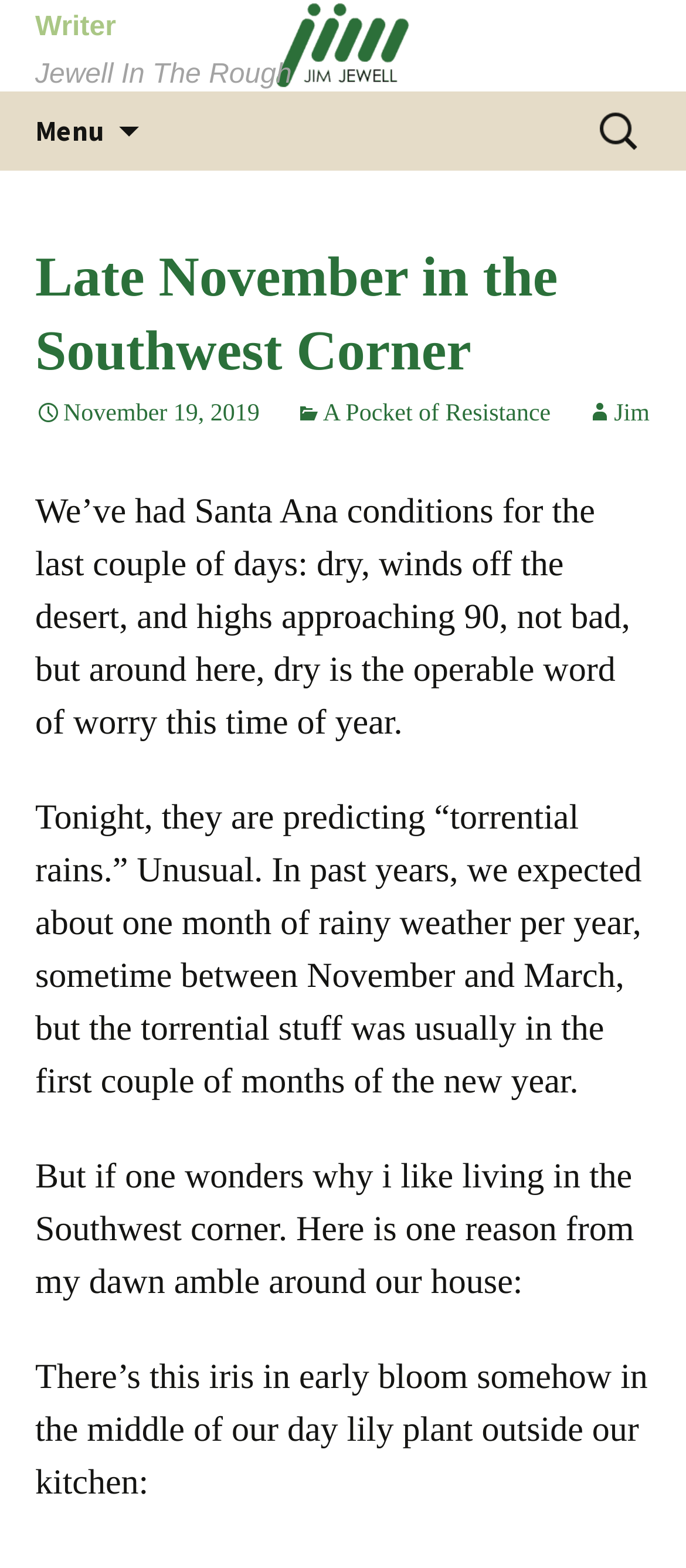Respond with a single word or phrase to the following question: What is the author's location?

Southwest corner